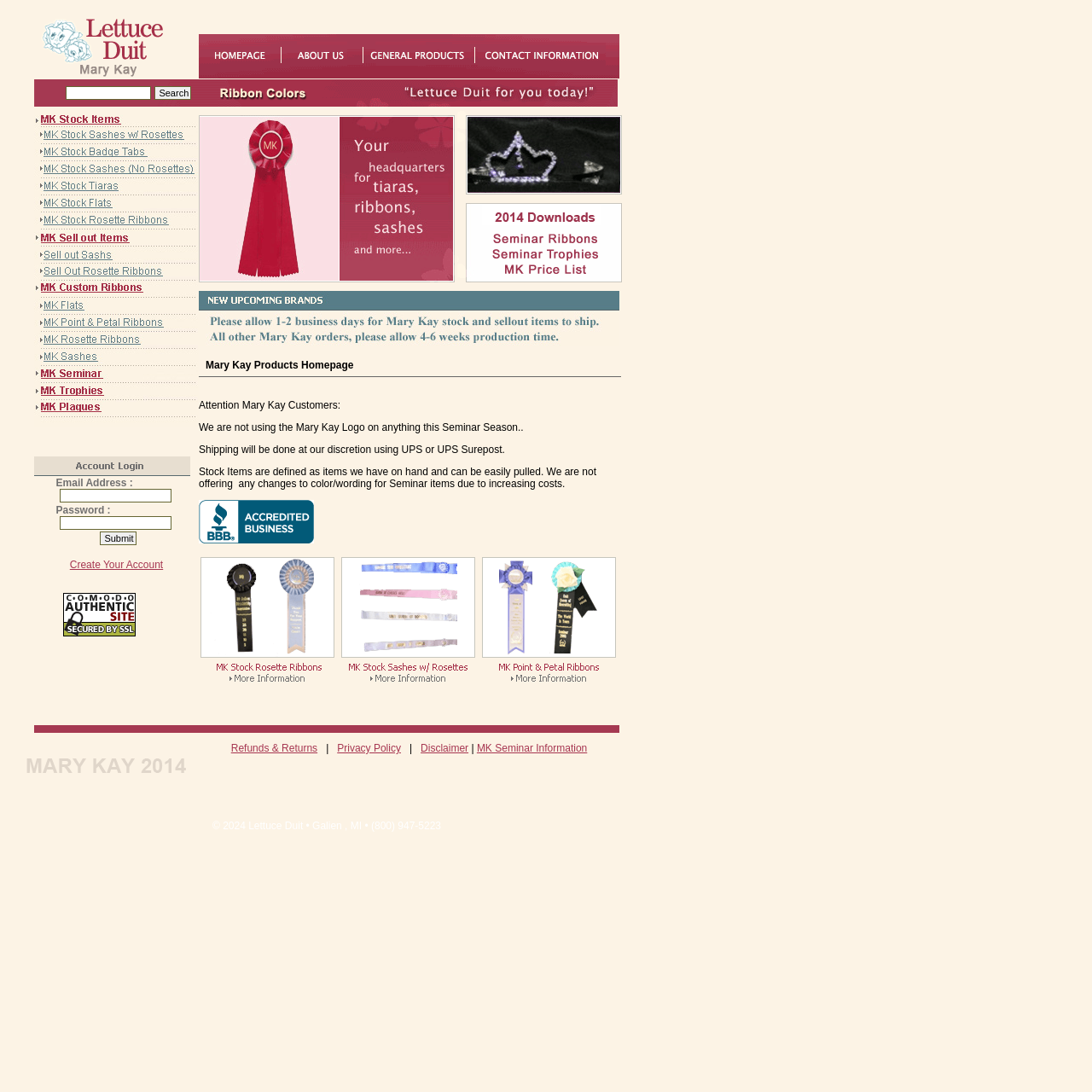Provide a one-word or short-phrase response to the question:
What is the function of the 'Search' button?

Search products